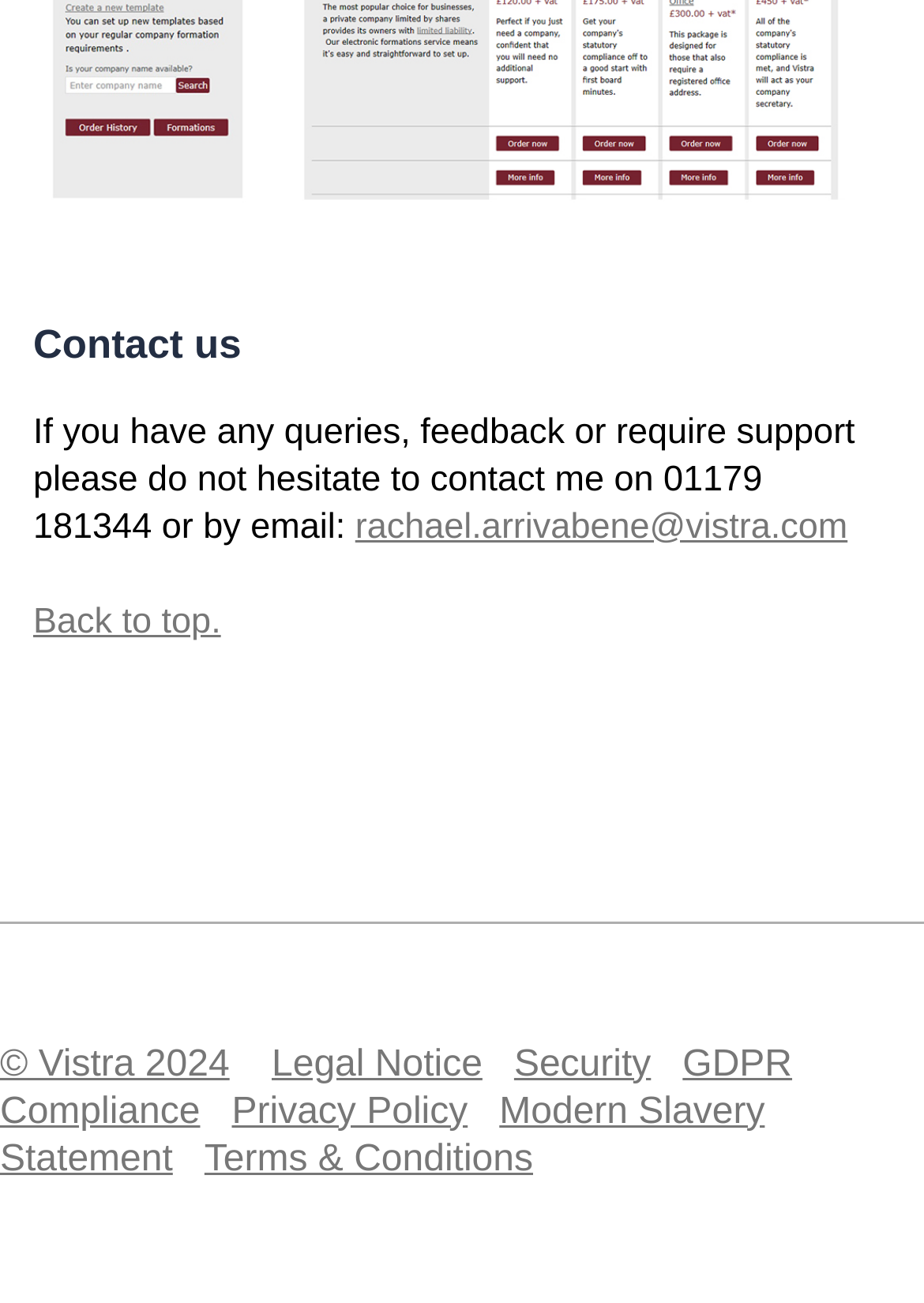Identify the bounding box coordinates of the area that should be clicked in order to complete the given instruction: "Send an email to Rachael Arrivabene". The bounding box coordinates should be four float numbers between 0 and 1, i.e., [left, top, right, bottom].

[0.384, 0.388, 0.917, 0.419]